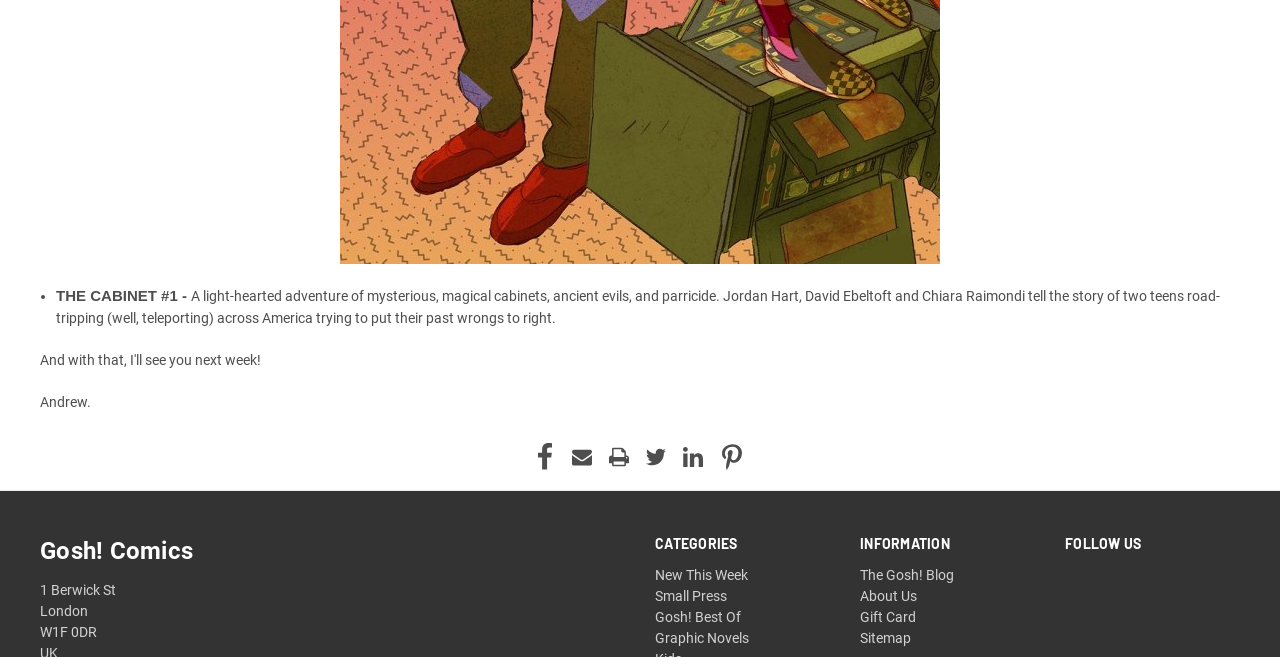Locate the bounding box coordinates of the clickable area to execute the instruction: "Click on Facebook". Provide the coordinates as four float numbers between 0 and 1, represented as [left, top, right, bottom].

[0.418, 0.674, 0.434, 0.716]